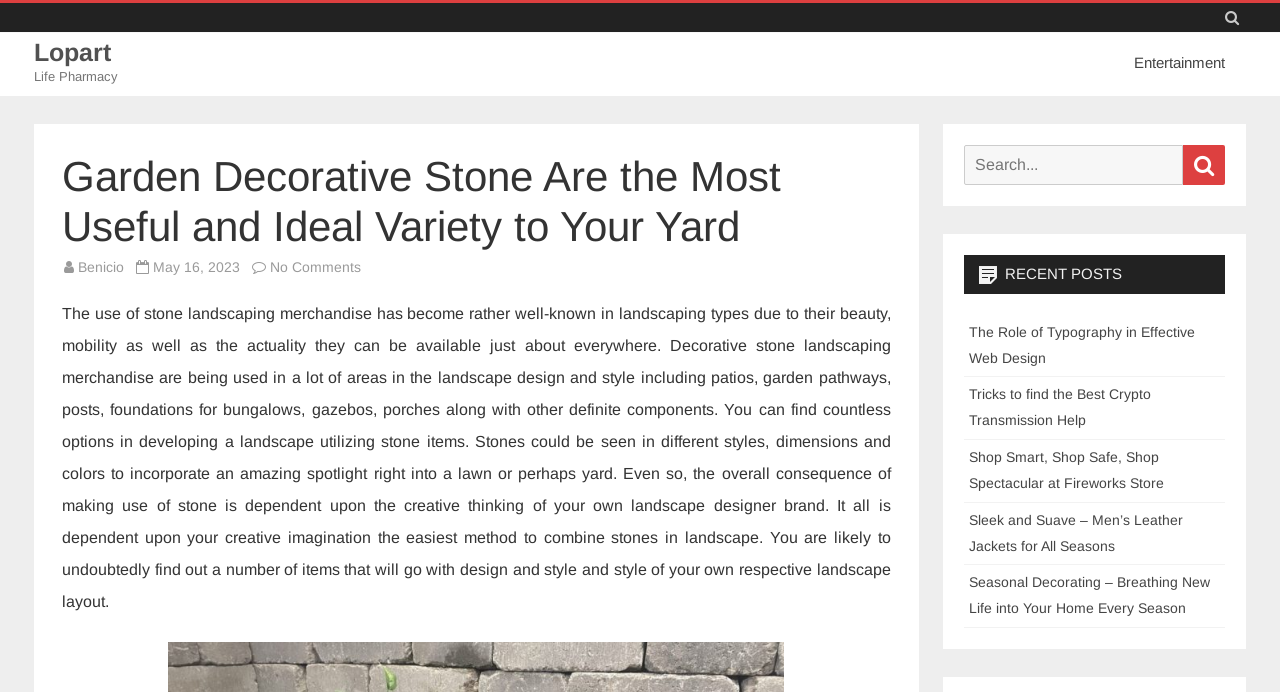Could you indicate the bounding box coordinates of the region to click in order to complete this instruction: "Search for something".

[0.753, 0.21, 0.957, 0.267]